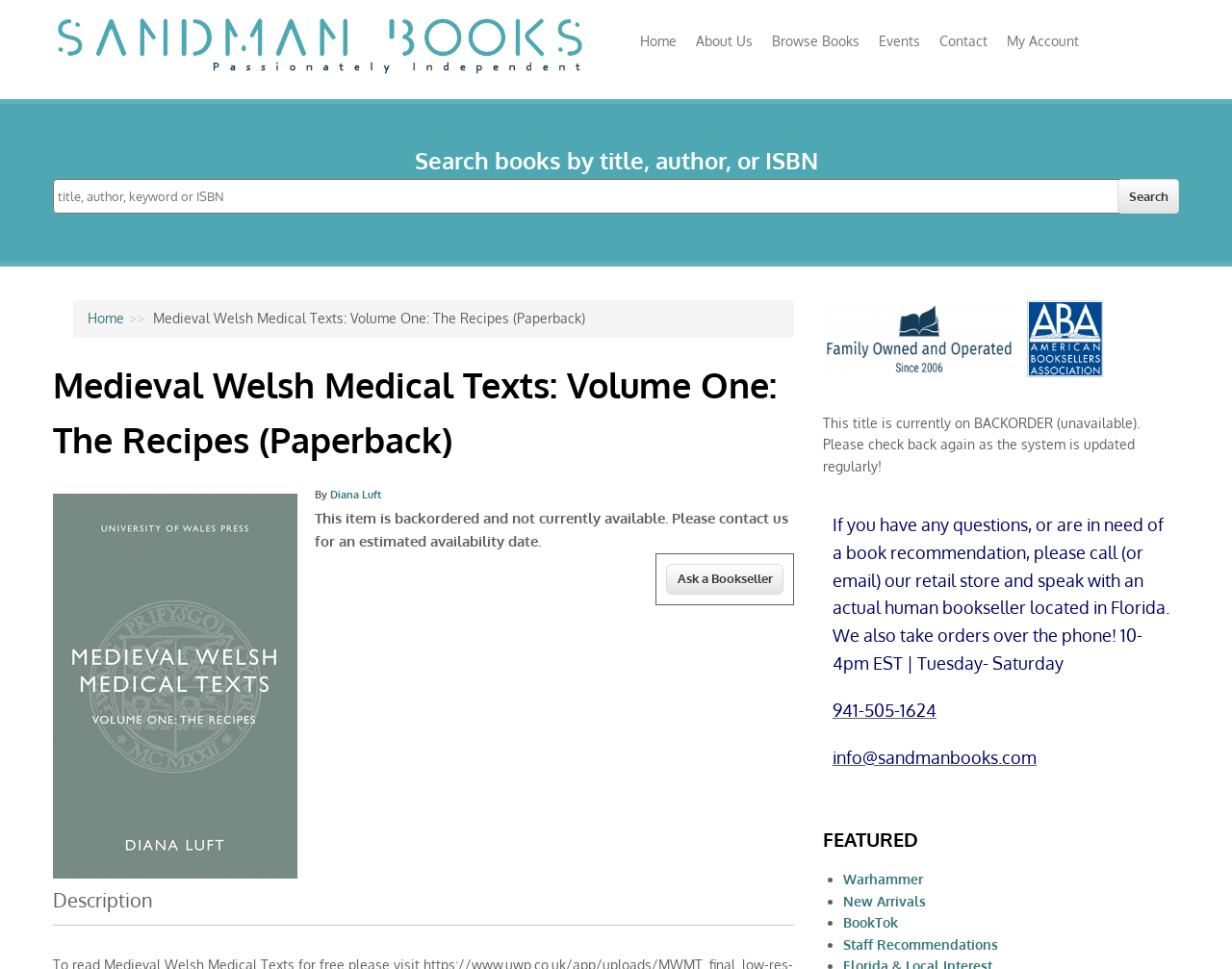Determine the bounding box for the described HTML element: "value="Ask a Bookseller"". Ensure the coordinates are four float numbers between 0 and 1 in the format [left, top, right, bottom].

[0.541, 0.582, 0.636, 0.613]